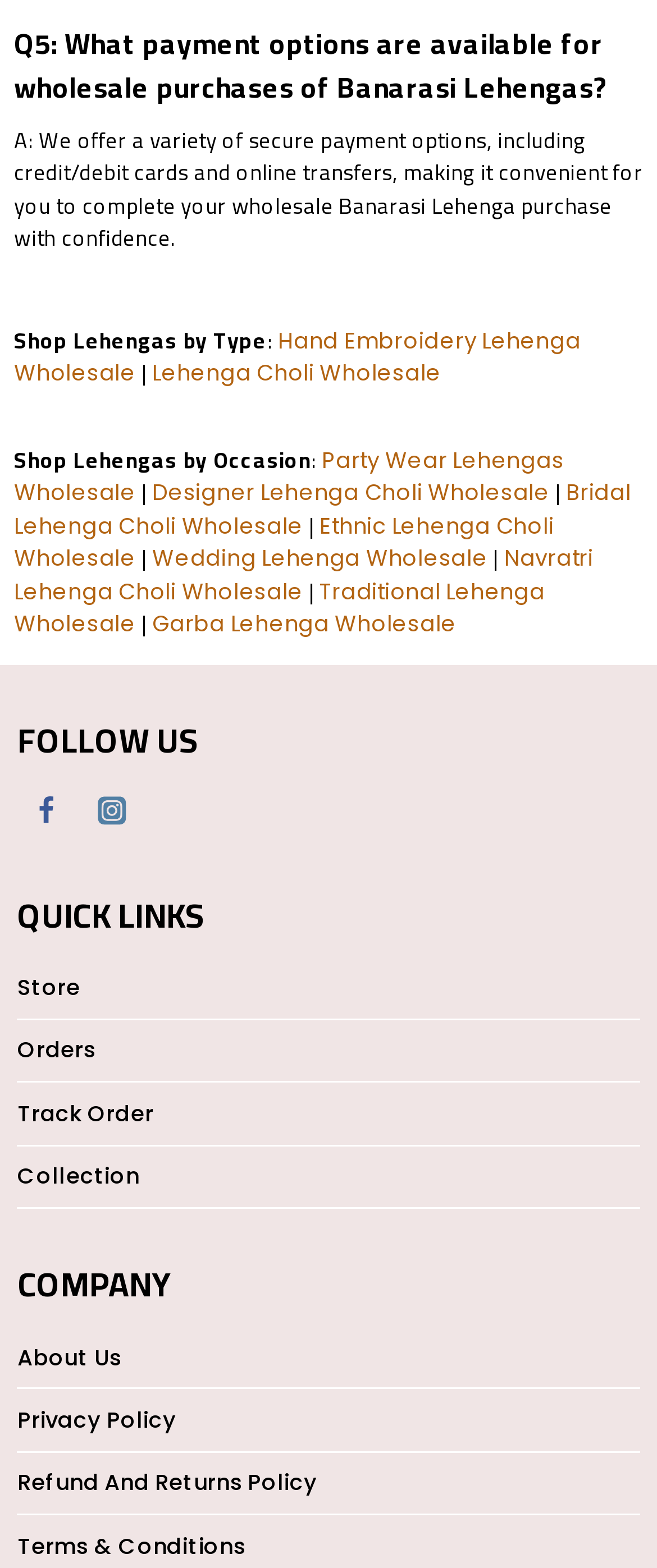Look at the image and write a detailed answer to the question: 
How many social media platforms are linked on the webpage?

The webpage has links to two social media platforms: Facebook and Instagram, which are mentioned in the 'FOLLOW US' section.